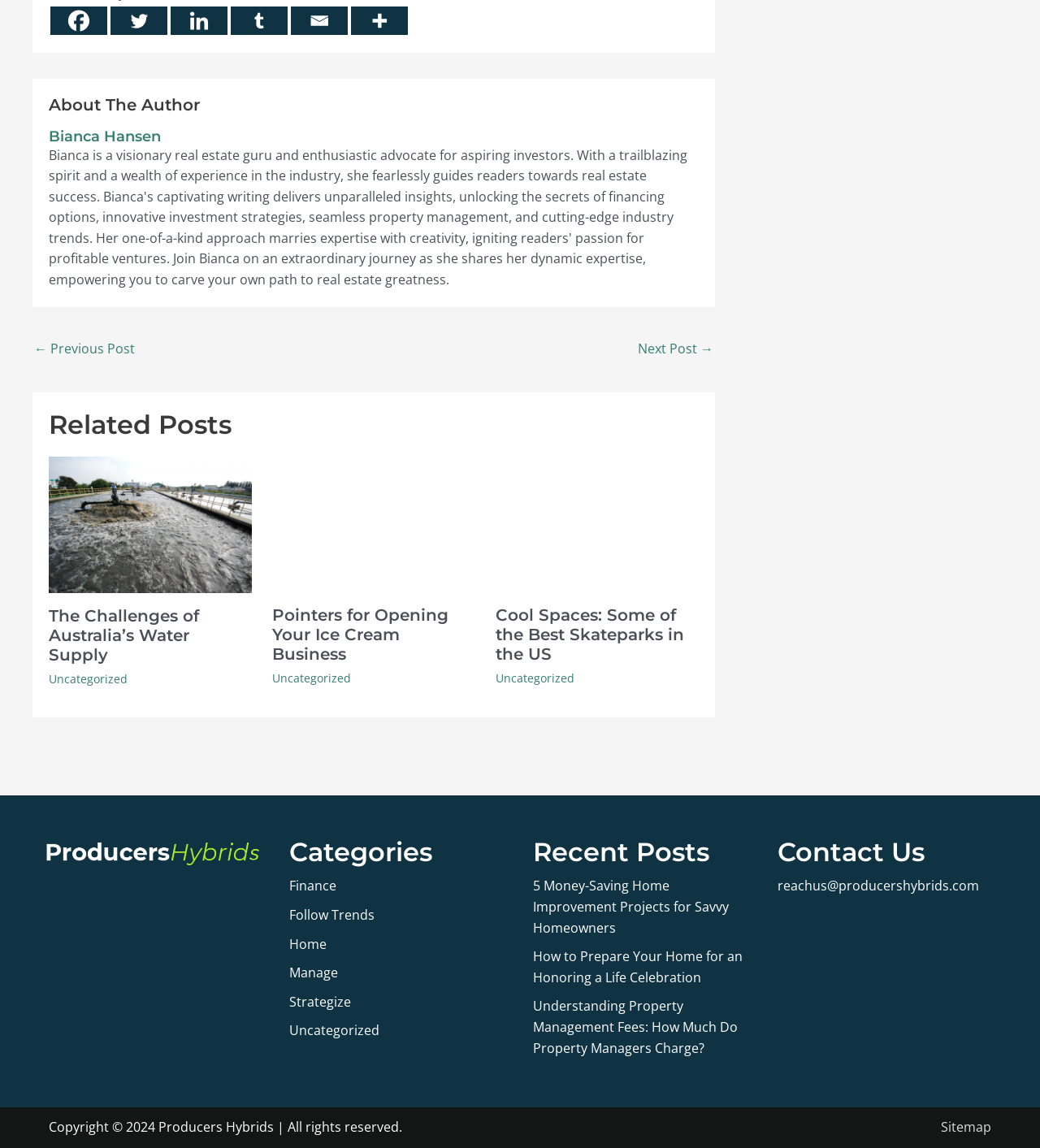Please specify the bounding box coordinates of the clickable region necessary for completing the following instruction: "Contact Us via email". The coordinates must consist of four float numbers between 0 and 1, i.e., [left, top, right, bottom].

[0.747, 0.764, 0.941, 0.779]